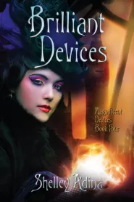Craft a detailed explanation of the image.

The image displays the captivating cover of the book *Brilliant Devices*, part of the *Magnificent Devices* series by Shelley Adina. The cover features an enchanting female protagonist with striking makeup, dressed in elaborate attire, suggesting a steampunk aesthetic. She gazes directly at the viewer, holding a pulsating orb of light in her hands, which adds to the mystical ambiance of the design. The background hints at an industrial setting, further emphasizing the book's thematic intricacies. This installment is notable for expanding the adventures within a series revered by fans of fantasy and alternate history genres. The cover art plays a significant role in inviting readers into this imaginative world.